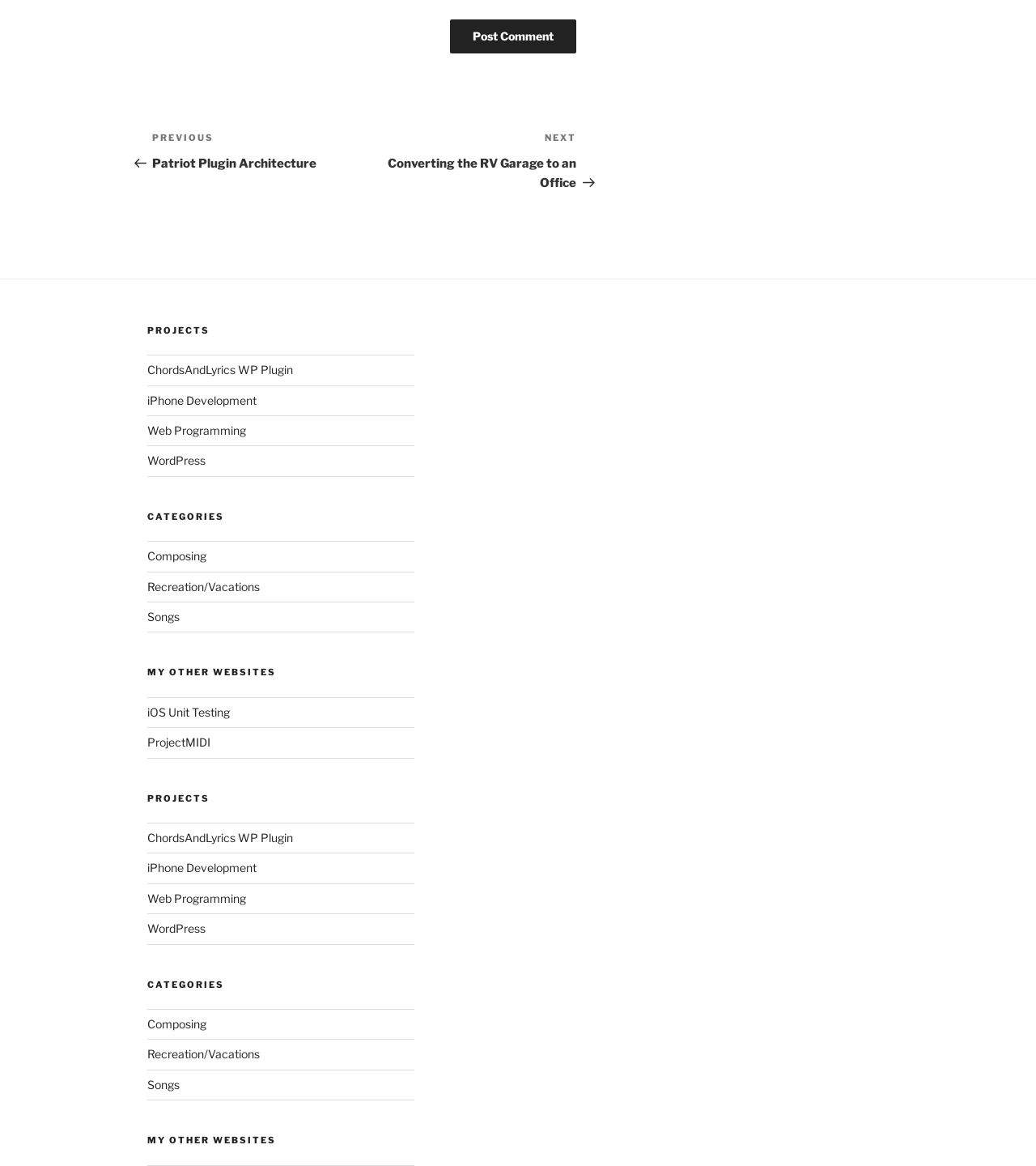Answer the question below using just one word or a short phrase: 
What is the last category on this webpage?

MY OTHER WEBSITES